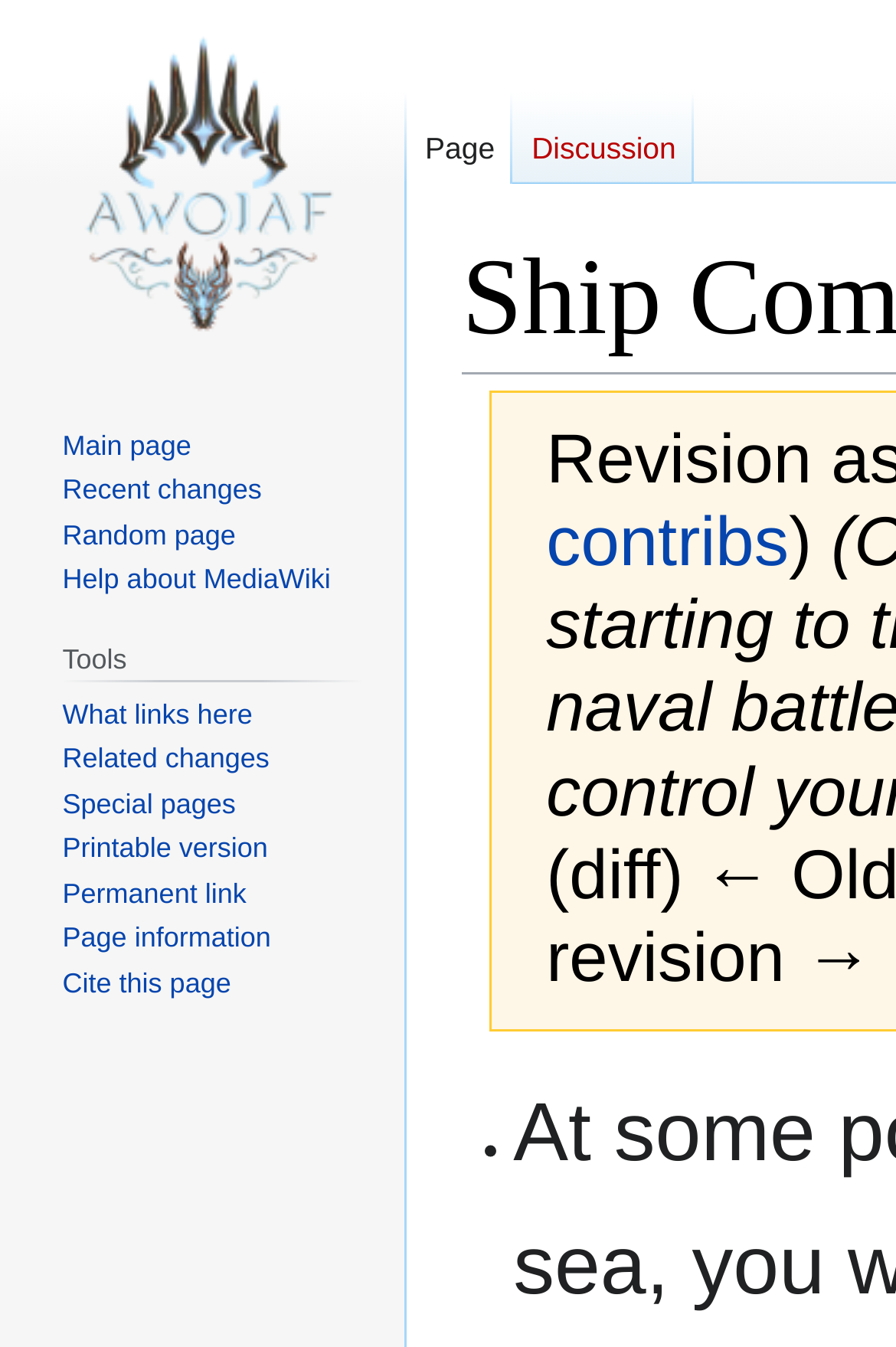Please determine the bounding box of the UI element that matches this description: Accept. The coordinates should be given as (top-left x, top-left y, bottom-right x, bottom-right y), with all values between 0 and 1.

None